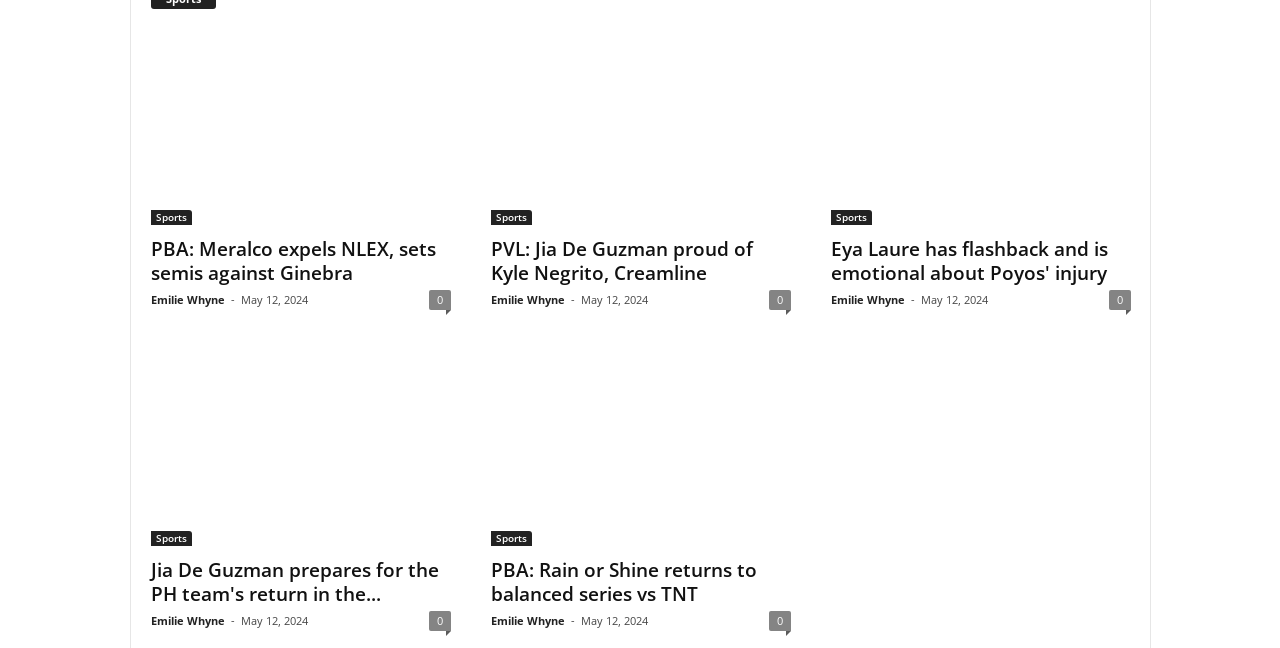Specify the bounding box coordinates for the region that must be clicked to perform the given instruction: "Contact the Vegetarian Butcher".

None